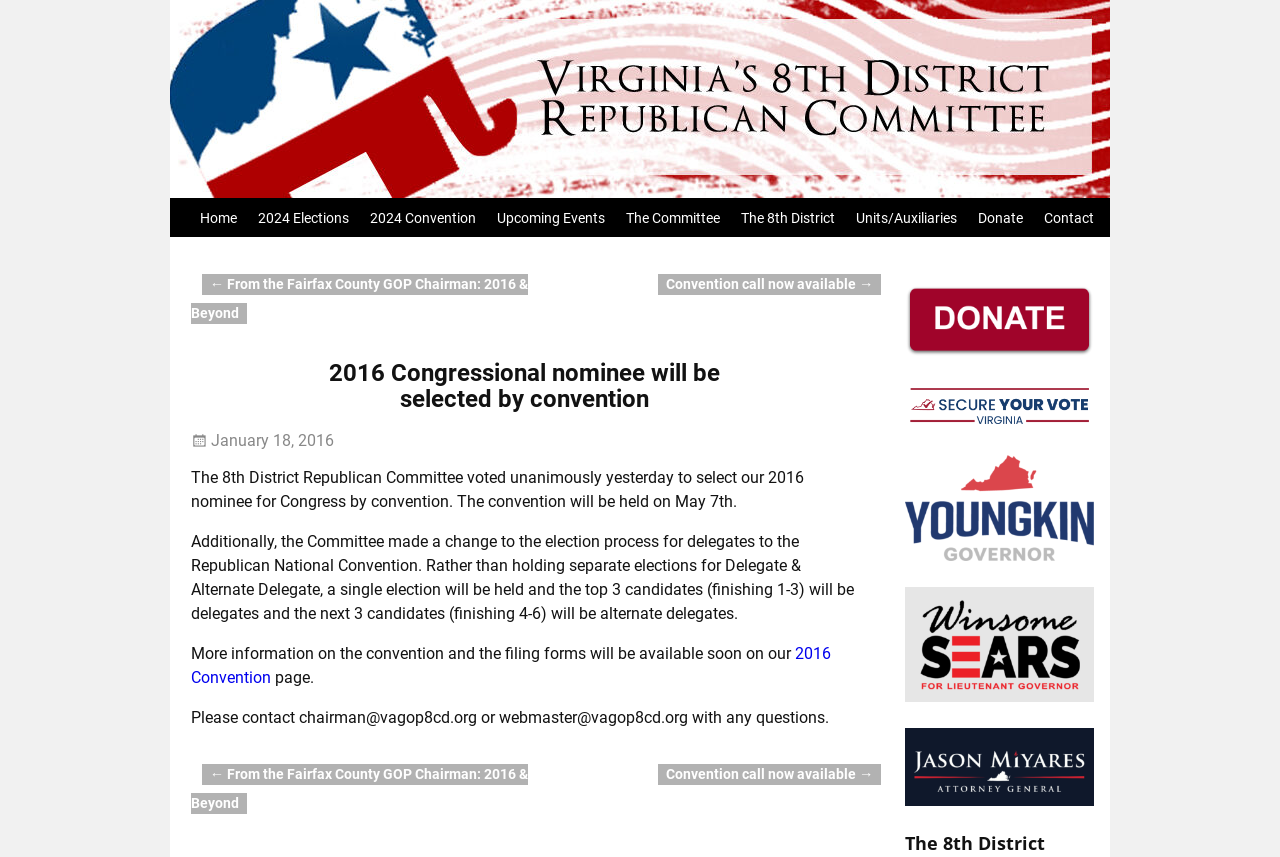Find the bounding box coordinates for the UI element that matches this description: "Convention call now available →".

[0.514, 0.891, 0.689, 0.916]